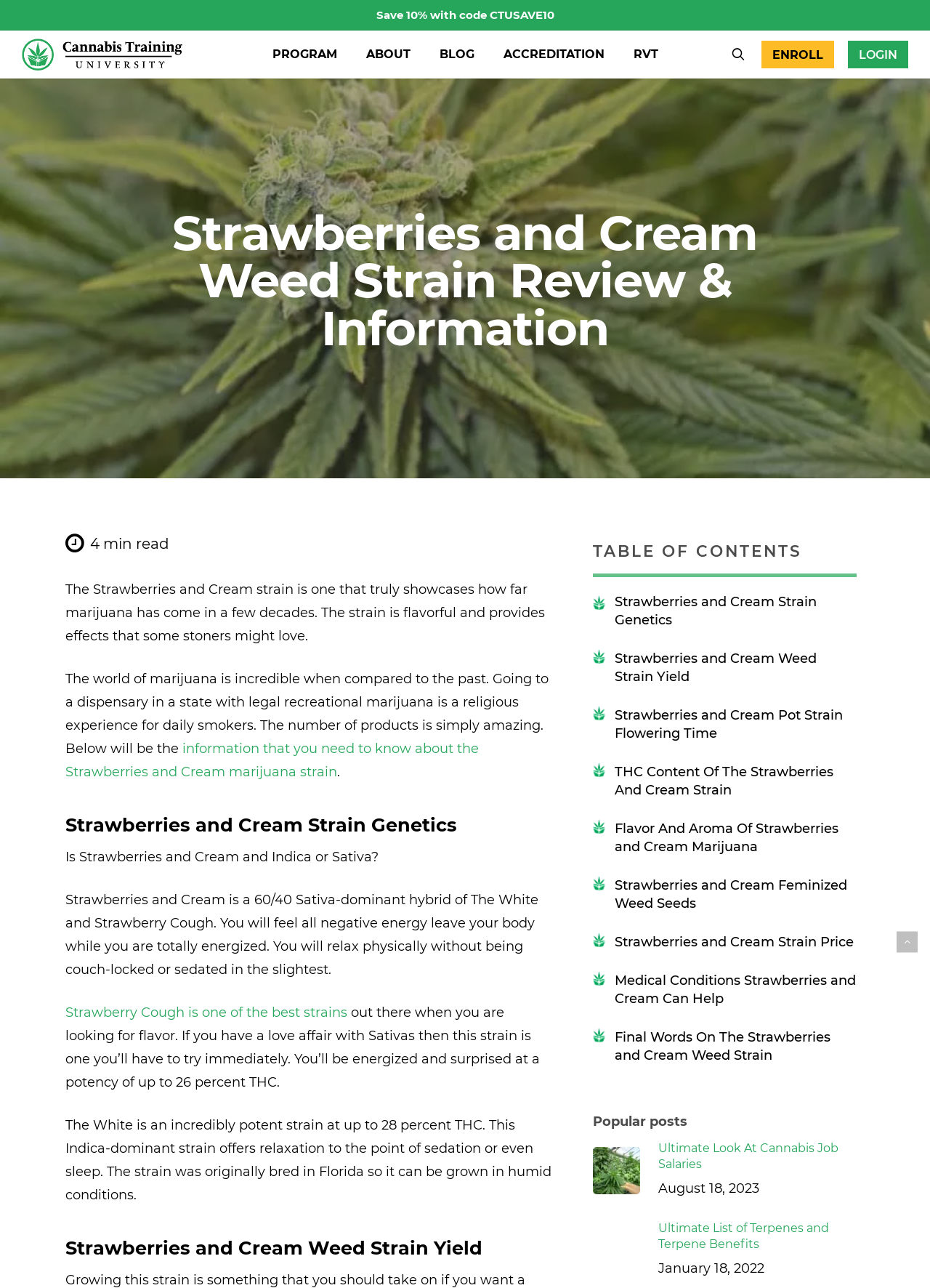Elaborate on the webpage's design and content in a detailed caption.

The webpage is a review and information page about the "Strawberries and Cream" weed strain. At the top, there is a navigation menu with links to "PROGRAM", "ABOUT", "BLOG", "ACCREDITATION", "RVT", "ENROLL", and "LOGIN". On the top right, there is a search link and a "Save 10% with code CTUSAVE10" link. 

Below the navigation menu, there is a heading that reads "Strawberries and Cream Weed Strain Review & Information". Next to it, there is a "4 min read" text, indicating the estimated time it takes to read the content. 

The main content is divided into sections, starting with a brief introduction to the Strawberries and Cream strain, describing its flavor and effects. Below this introduction, there is a link to more information about the strain. 

The next section is headed "Strawberries and Cream Strain Genetics", which provides details about the strain's genetics, including its Sativa-dominant hybrid composition and its parent strains, The White and Strawberry Cough. 

Further down, there is a "TABLE OF CONTENTS" section, which lists links to various sections of the page, including "Strawberries and Cream Strain Genetics", "Strawberries and Cream Weed Strain Yield", and others. 

On the right side of the page, there is a "Popular posts" section, which lists links to other articles, including "Ultimate Look At Cannabis Job Salaries" and "Ultimate List of Terpenes and Terpene Benefits", each accompanied by an image. 

At the bottom right, there is a small icon link.